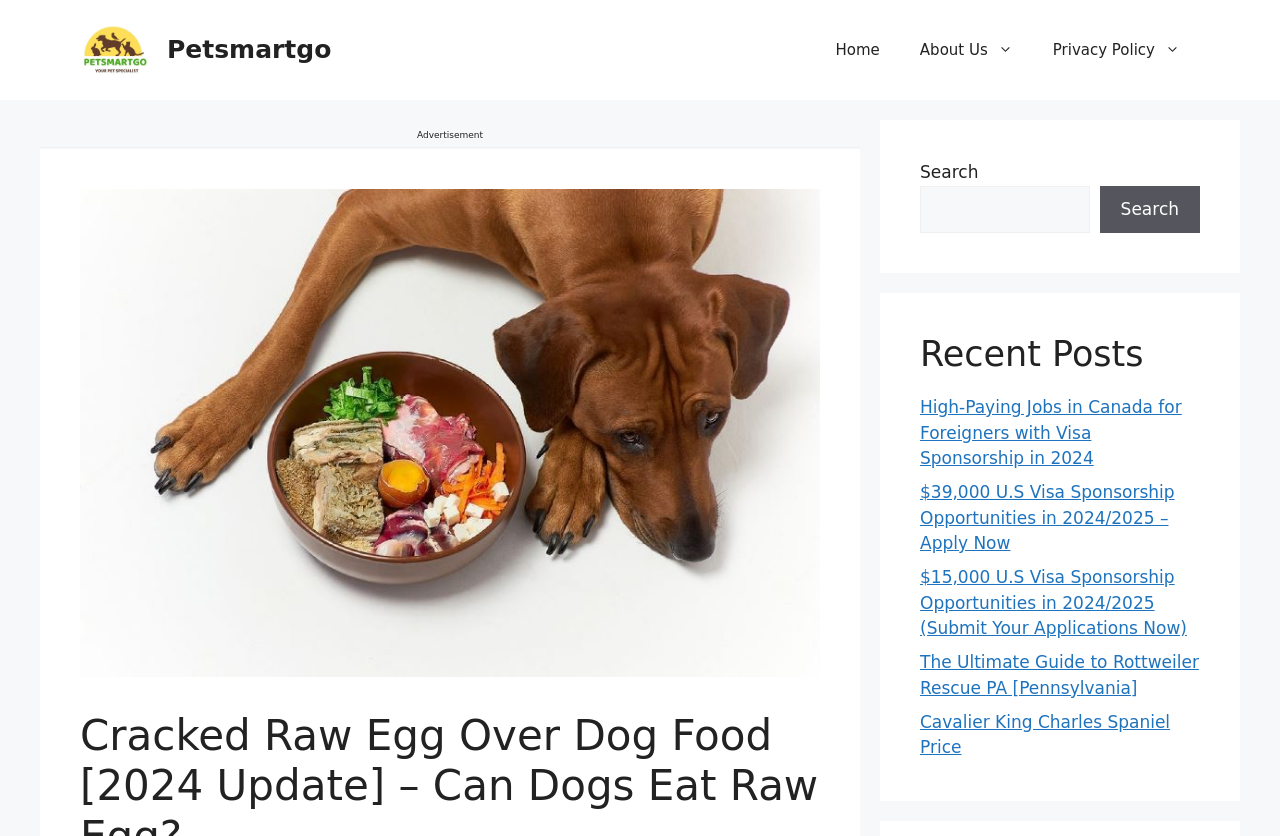Please specify the bounding box coordinates in the format (top-left x, top-left y, bottom-right x, bottom-right y), with all values as floating point numbers between 0 and 1. Identify the bounding box of the UI element described by: parent_node: Search name="s"

[0.719, 0.222, 0.851, 0.279]